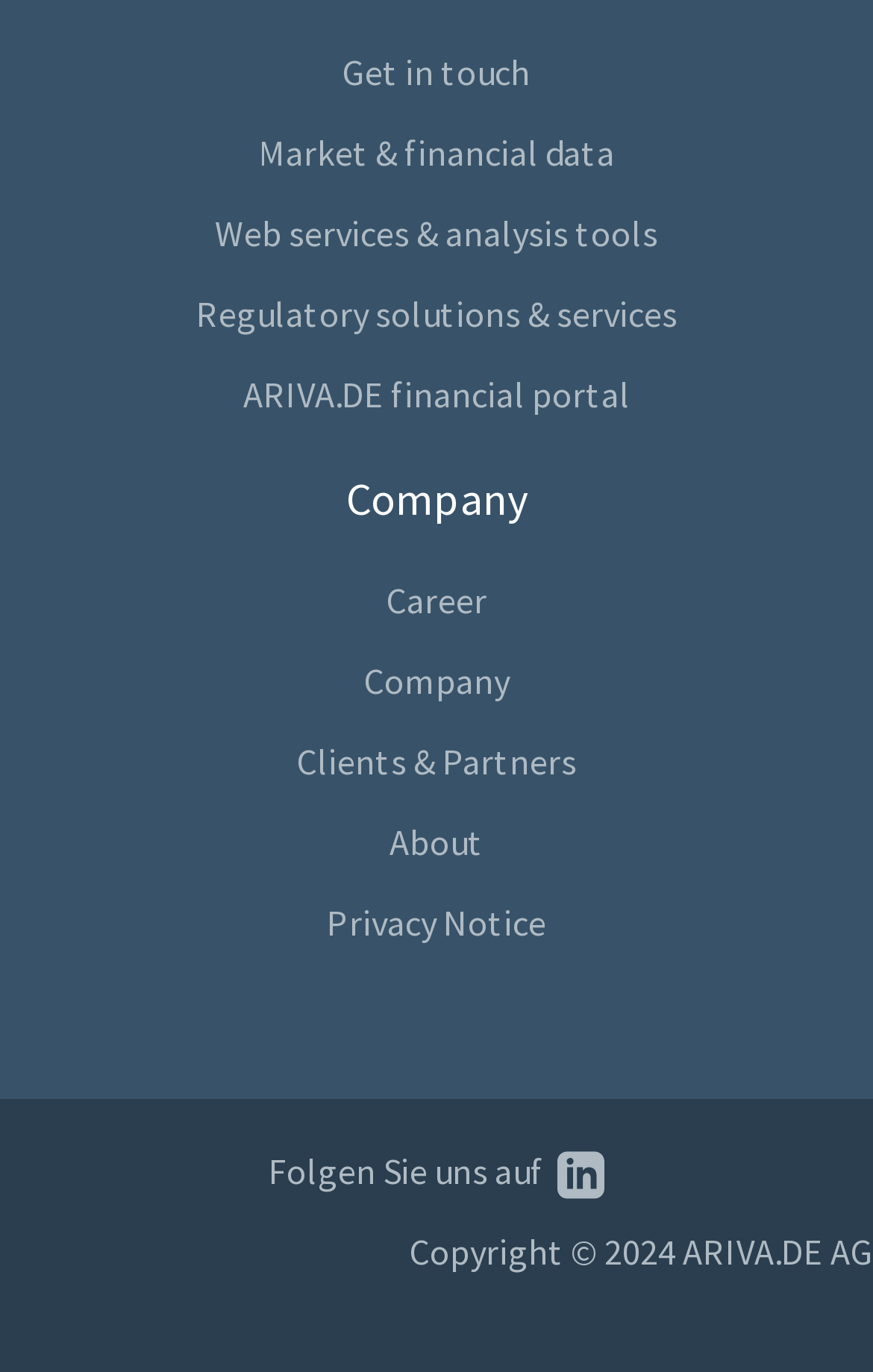Respond with a single word or phrase to the following question:
What is the last item in the footer?

Copyright notice